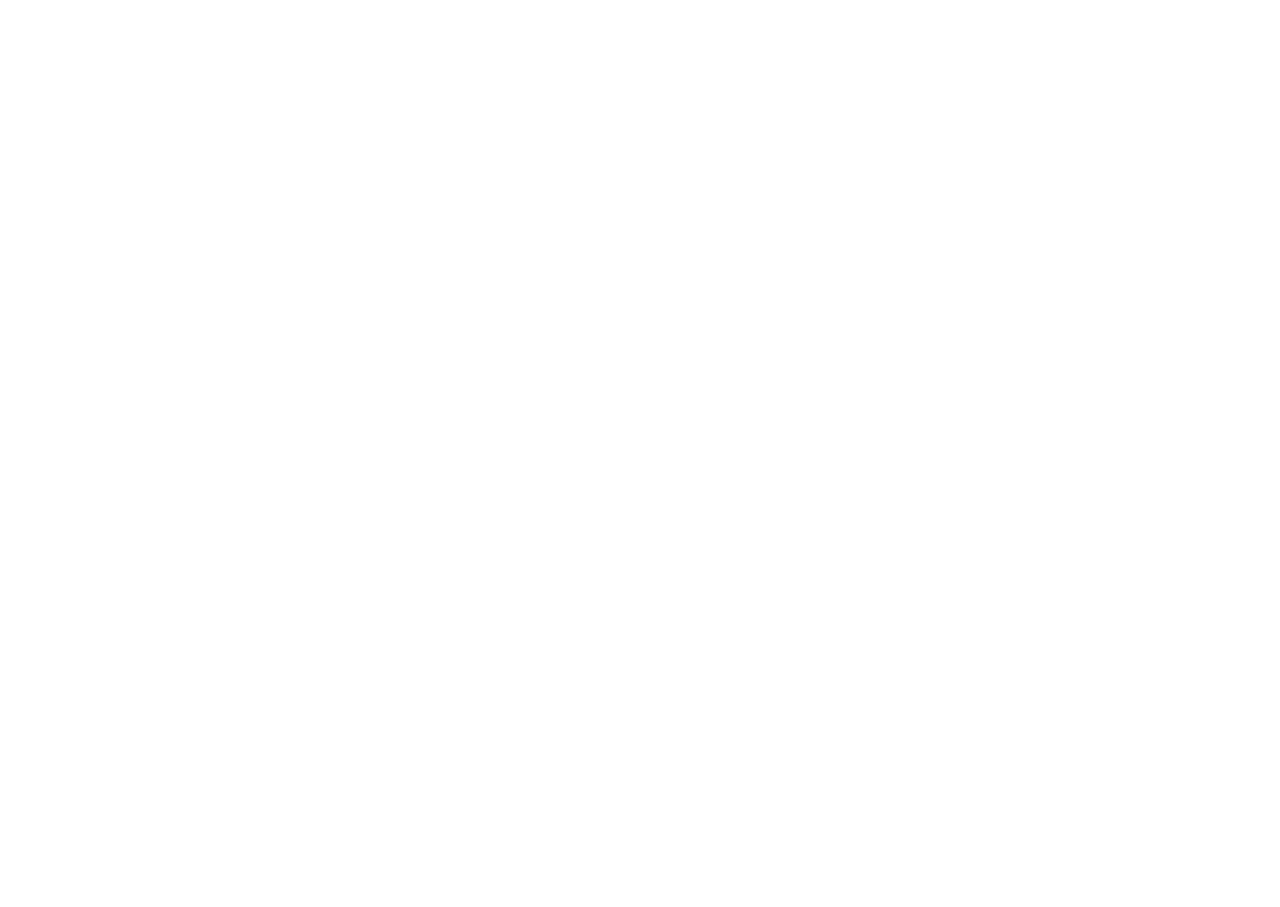Provide the bounding box coordinates of the HTML element described by the text: "Terms of Use". The coordinates should be in the format [left, top, right, bottom] with values between 0 and 1.

[0.367, 0.782, 0.432, 0.809]